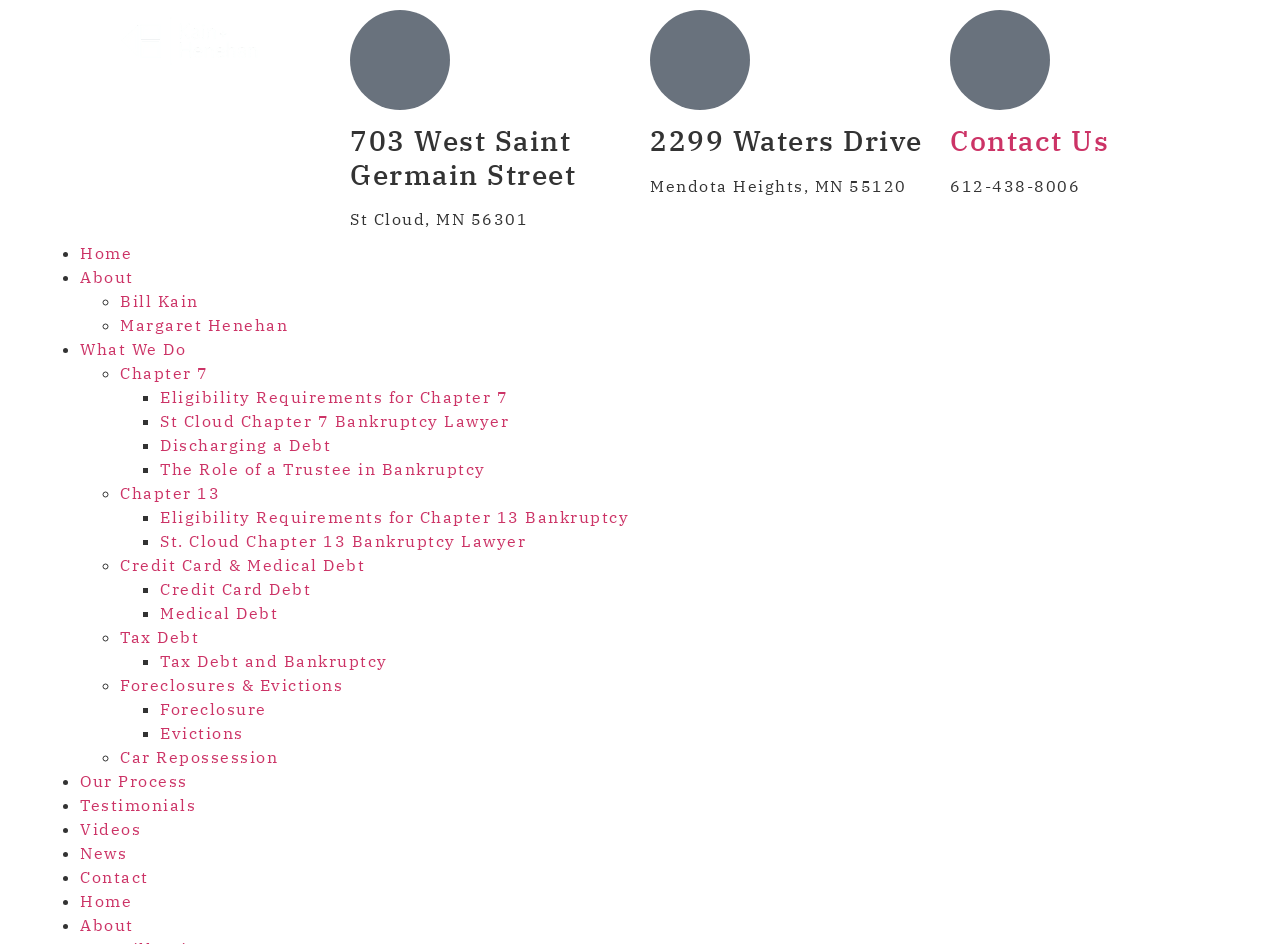What is the name of the lawyer mentioned in the link 'St Cloud Chapter 7 Bankruptcy Lawyer'? Analyze the screenshot and reply with just one word or a short phrase.

Bill Kain